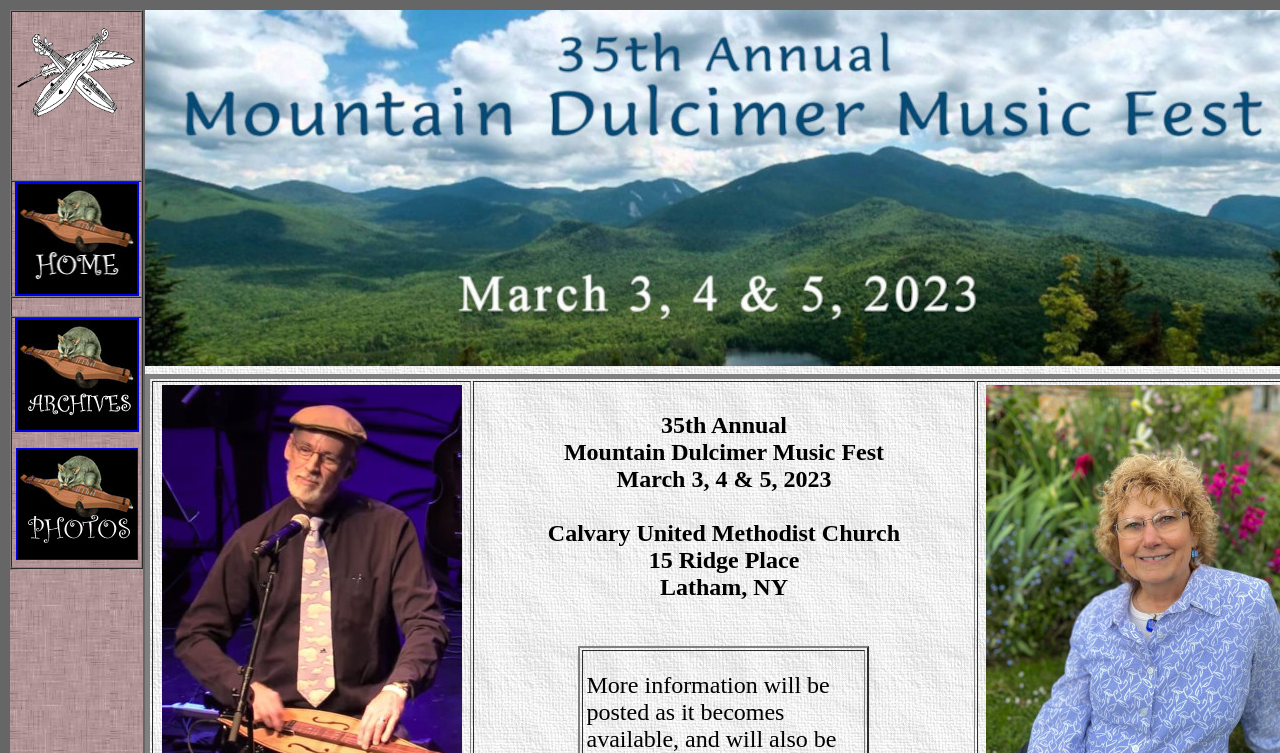Respond to the following question using a concise word or phrase: 
How many links are in the last row?

2